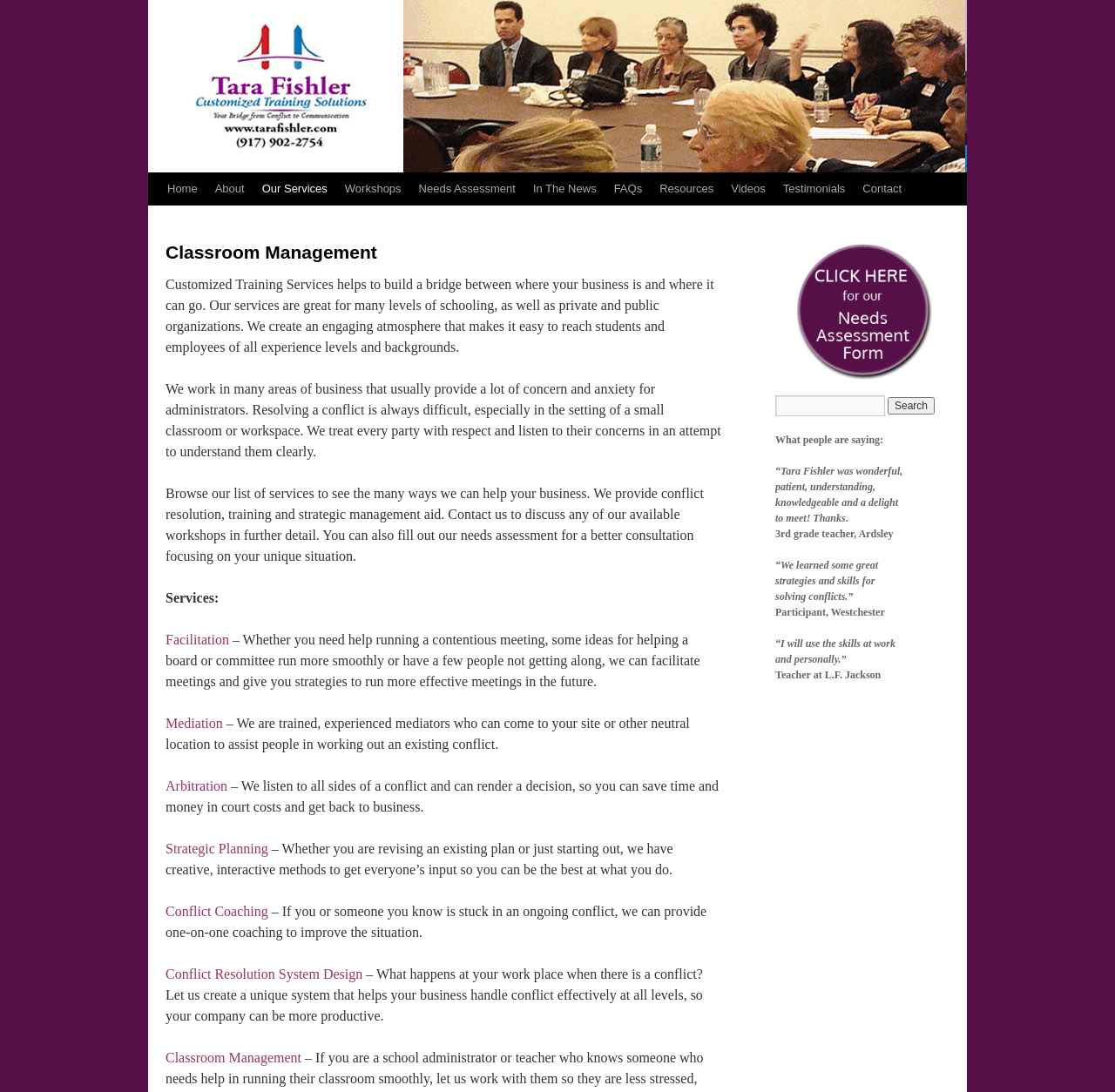Point out the bounding box coordinates of the section to click in order to follow this instruction: "View the 'Testimonials'".

[0.694, 0.158, 0.766, 0.188]